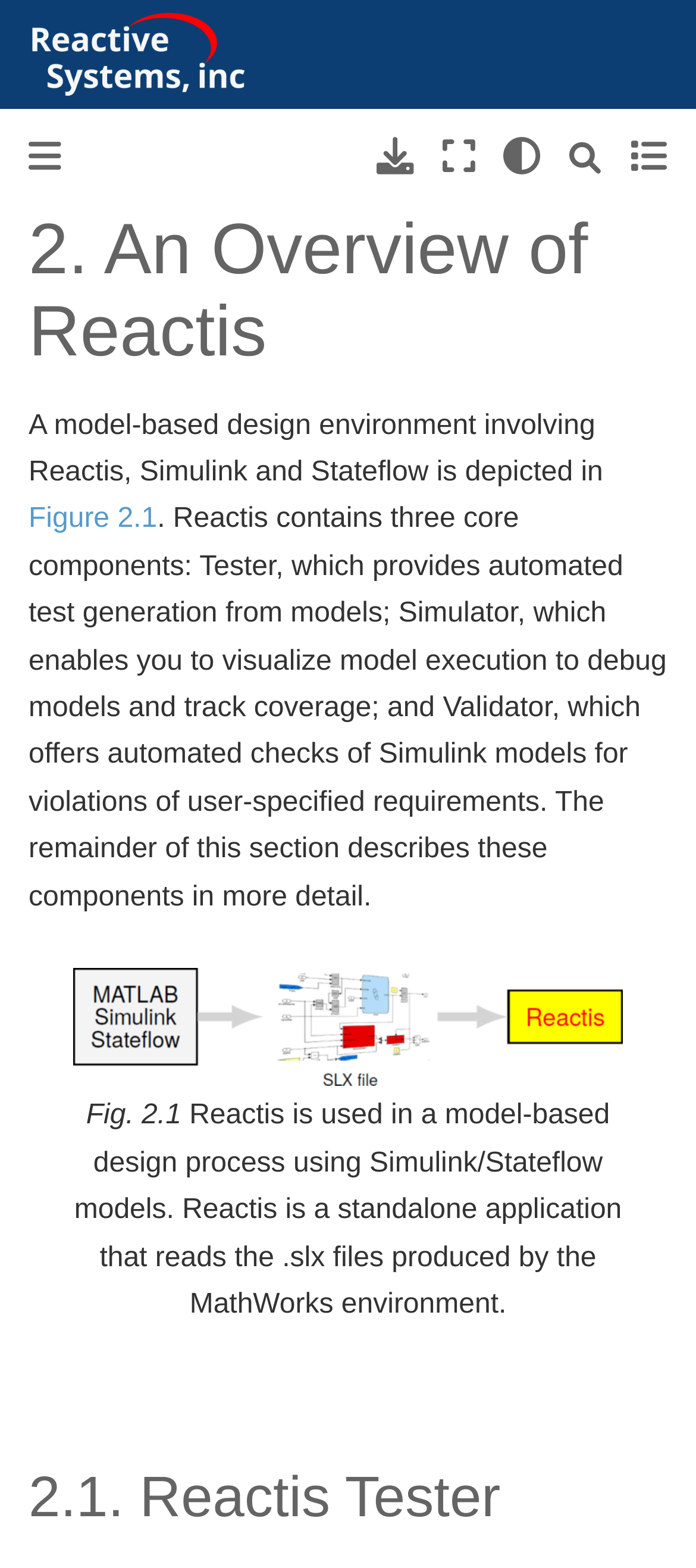How many buttons are in the top right corner?
Carefully analyze the image and provide a thorough answer to the question.

I counted the buttons in the top right corner of the webpage and found four buttons: 'Download this page', 'Fullscreen mode', 'light/dark', and 'Search'.